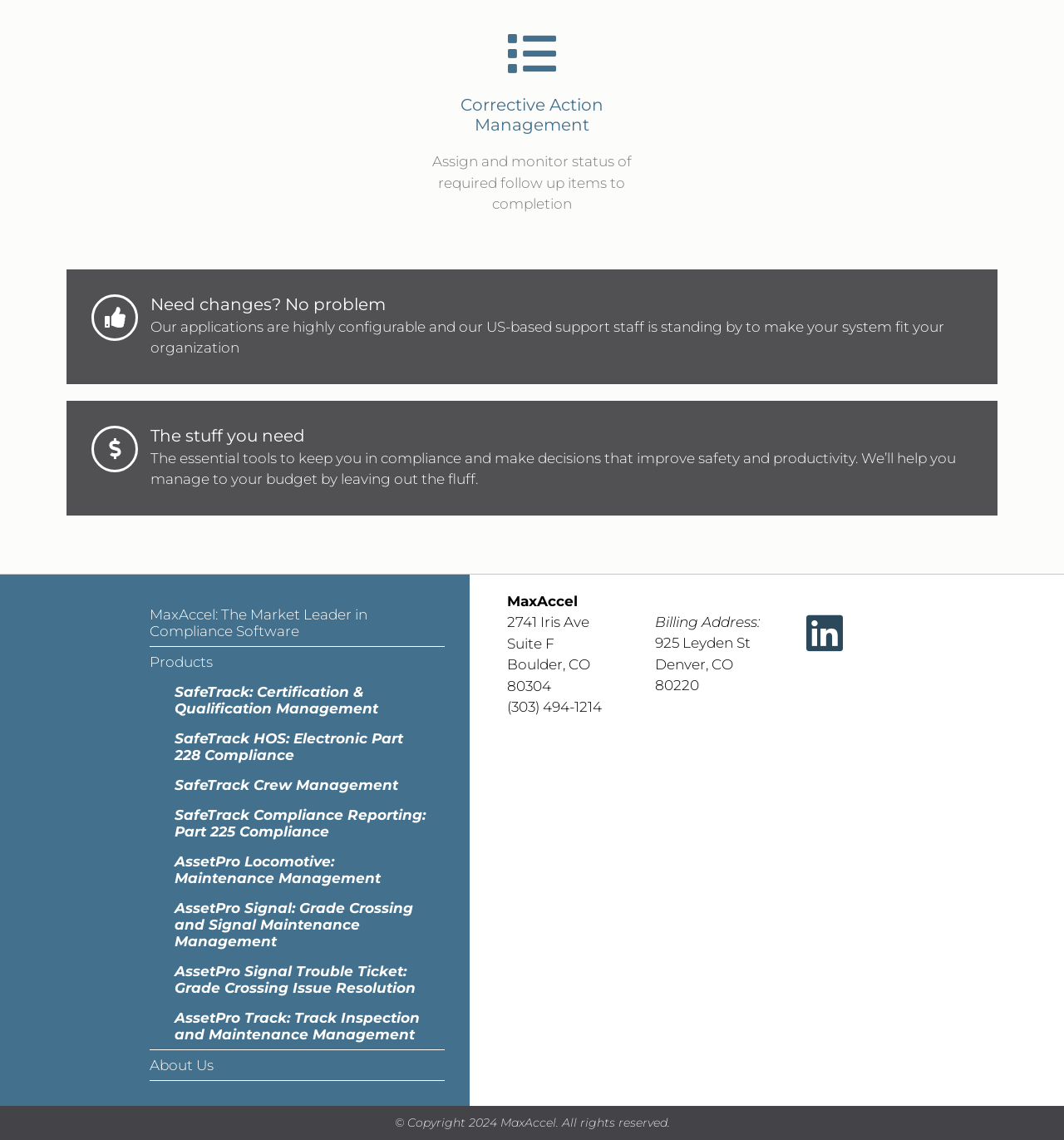Determine the bounding box for the UI element described here: "AssetPro Locomotive: Maintenance Management".

[0.164, 0.742, 0.418, 0.783]